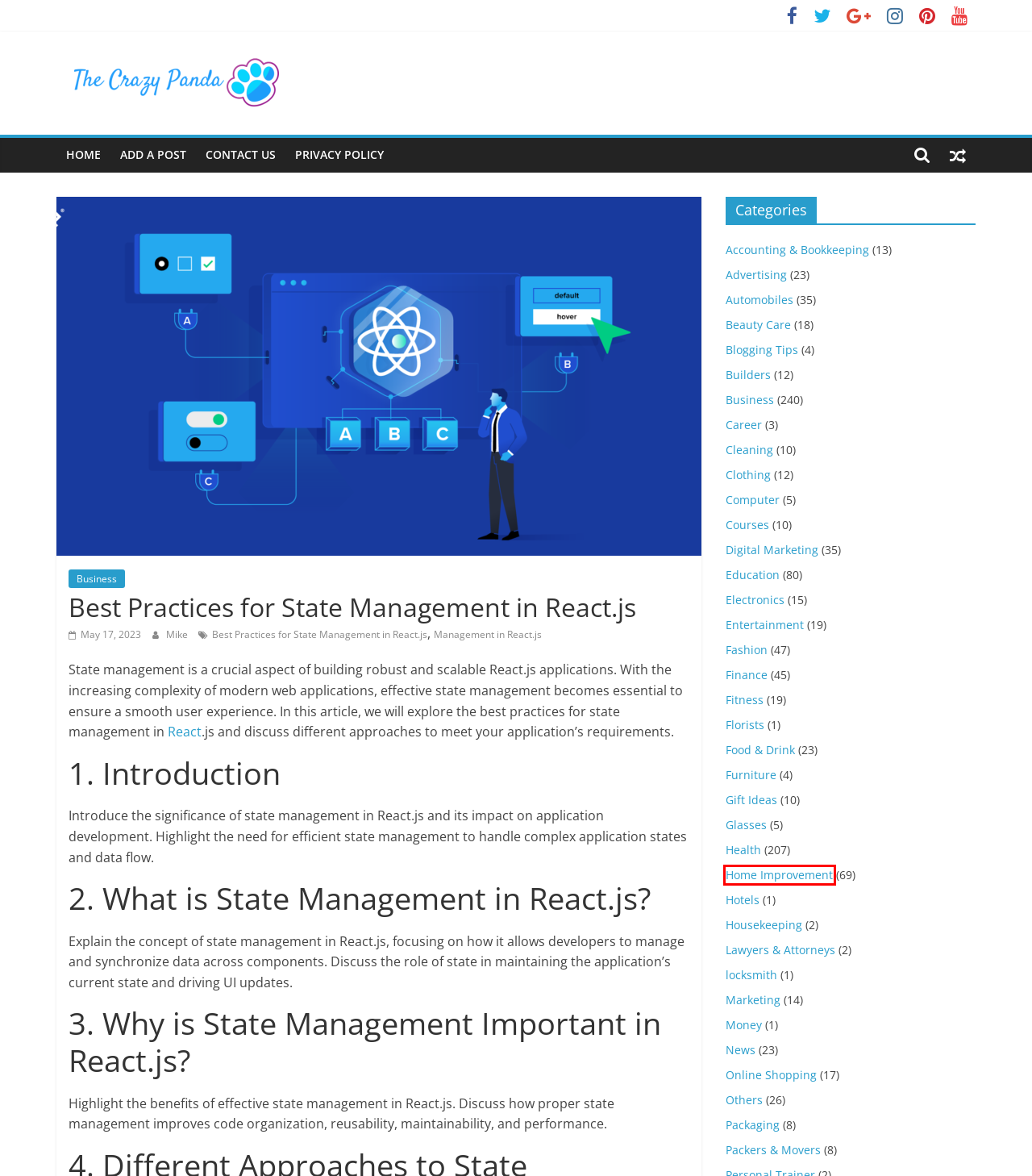Examine the screenshot of a webpage with a red bounding box around an element. Then, select the webpage description that best represents the new page after clicking the highlighted element. Here are the descriptions:
A. locksmith | The Crazy Panda
B. Glasses | The Crazy Panda
C. Gift Ideas | The Crazy Panda
D. Digital Marketing | The Crazy Panda
E. Home Improvement | The Crazy Panda
F. Management in React.js | The Crazy Panda
G. Fashion | The Crazy Panda
H. Entertainment | The Crazy Panda

E